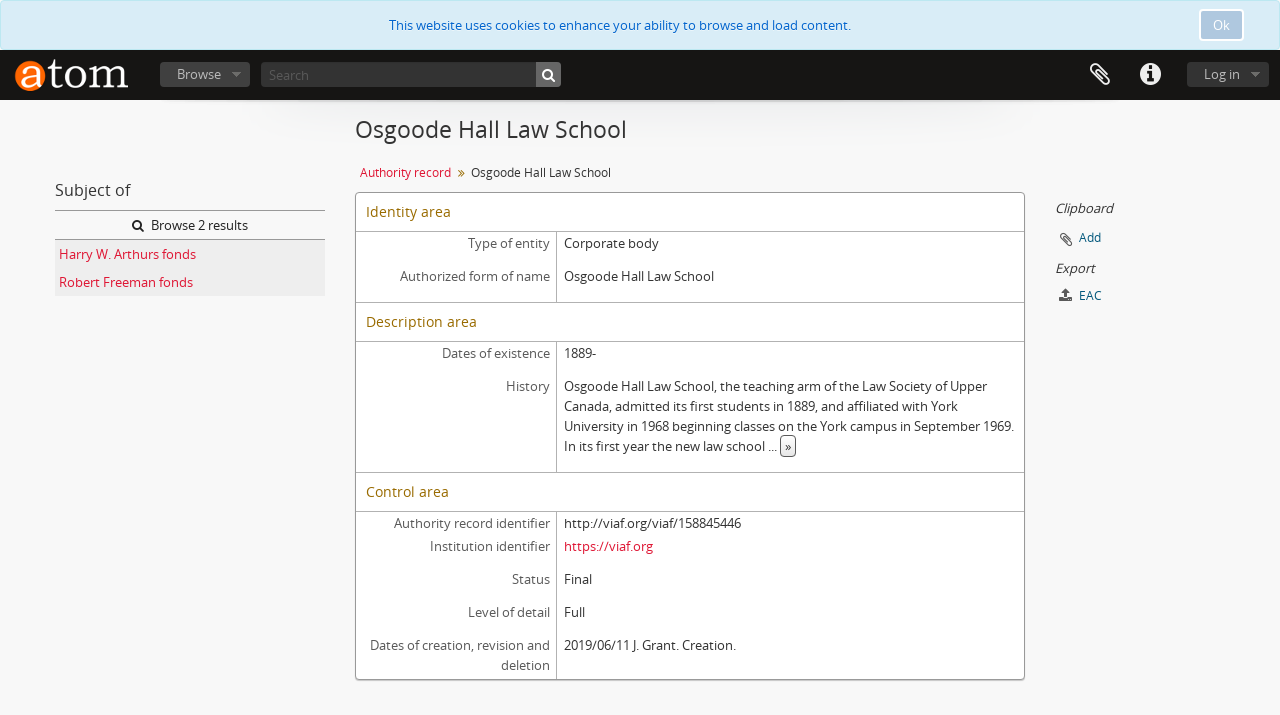Find the bounding box coordinates of the area to click in order to follow the instruction: "Browse 2 results".

[0.046, 0.301, 0.251, 0.329]